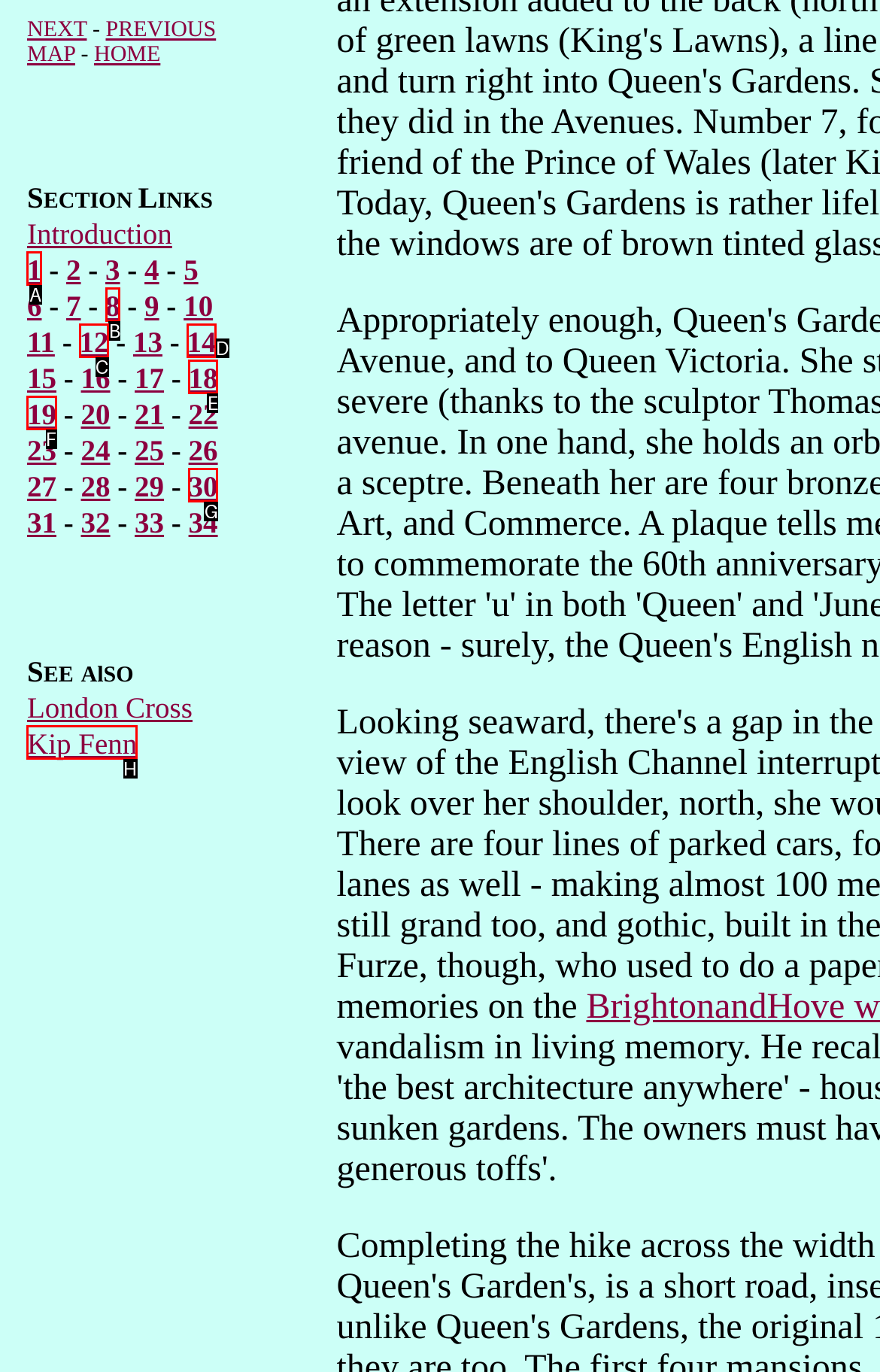Which option best describes: Kip Fenn
Respond with the letter of the appropriate choice.

H